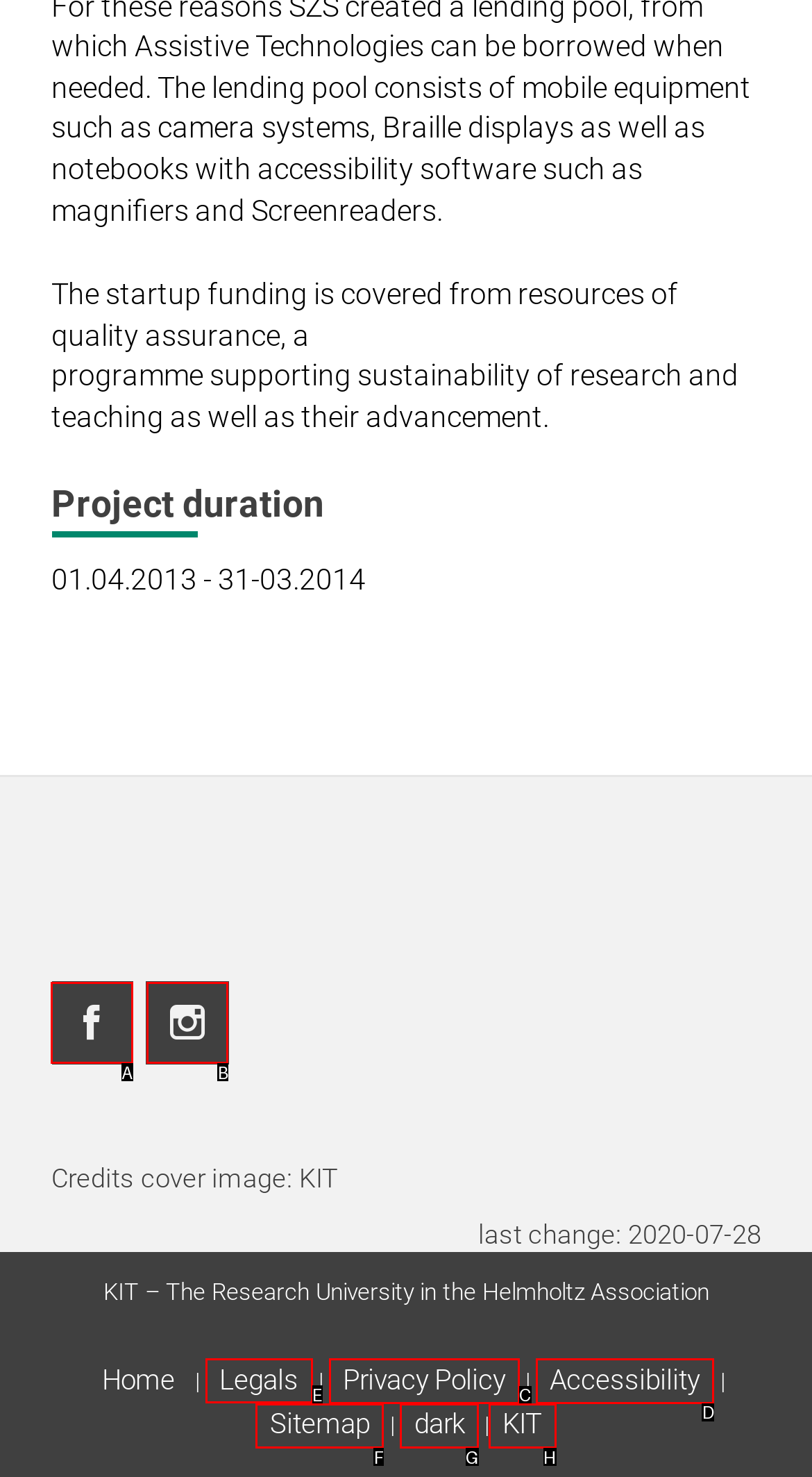Select the right option to accomplish this task: Check Legals. Reply with the letter corresponding to the correct UI element.

E